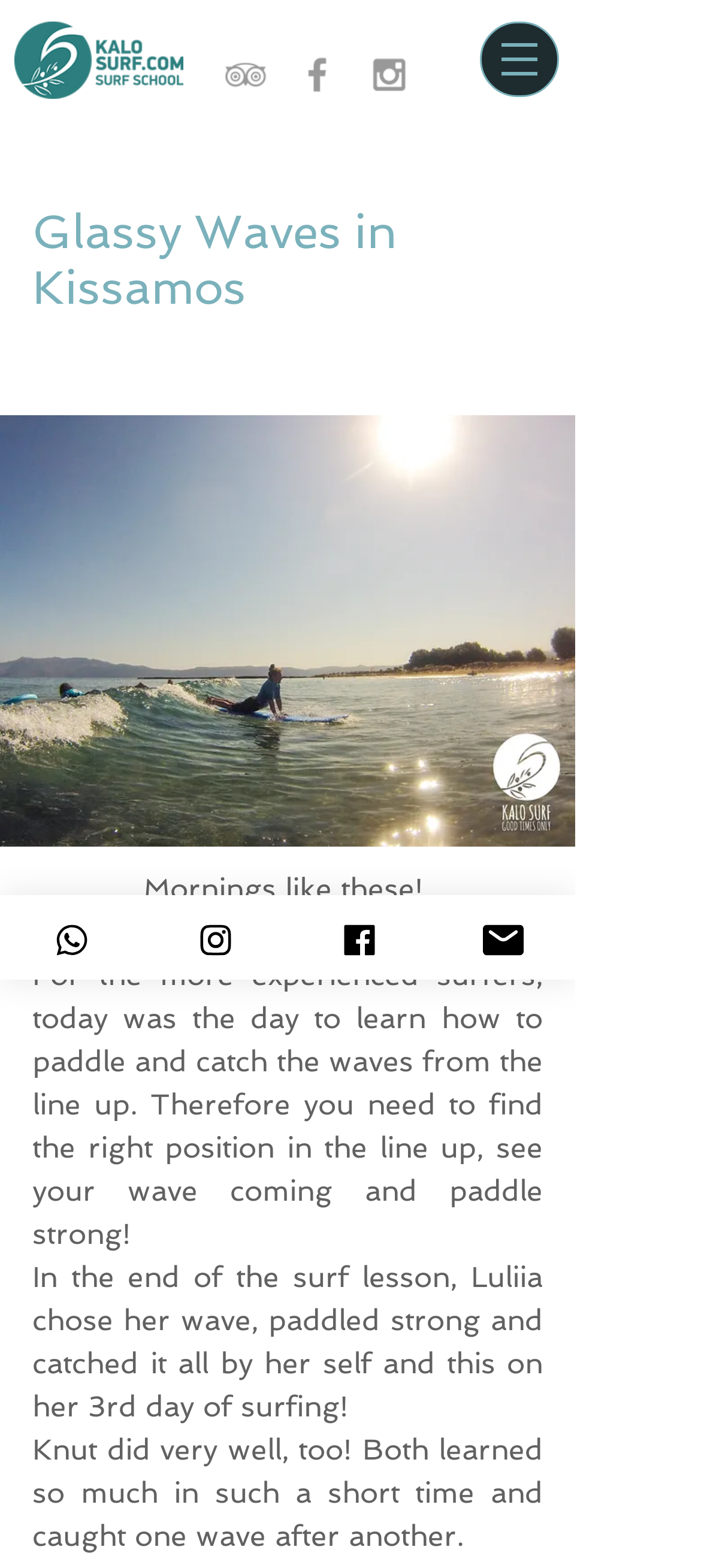What is the location of the surfing activity?
Kindly offer a detailed explanation using the data available in the image.

Based on the image caption 'Surfing Crete Greece' and the context of the webpage, it can be inferred that the surfing activity is taking place in Crete, Greece.